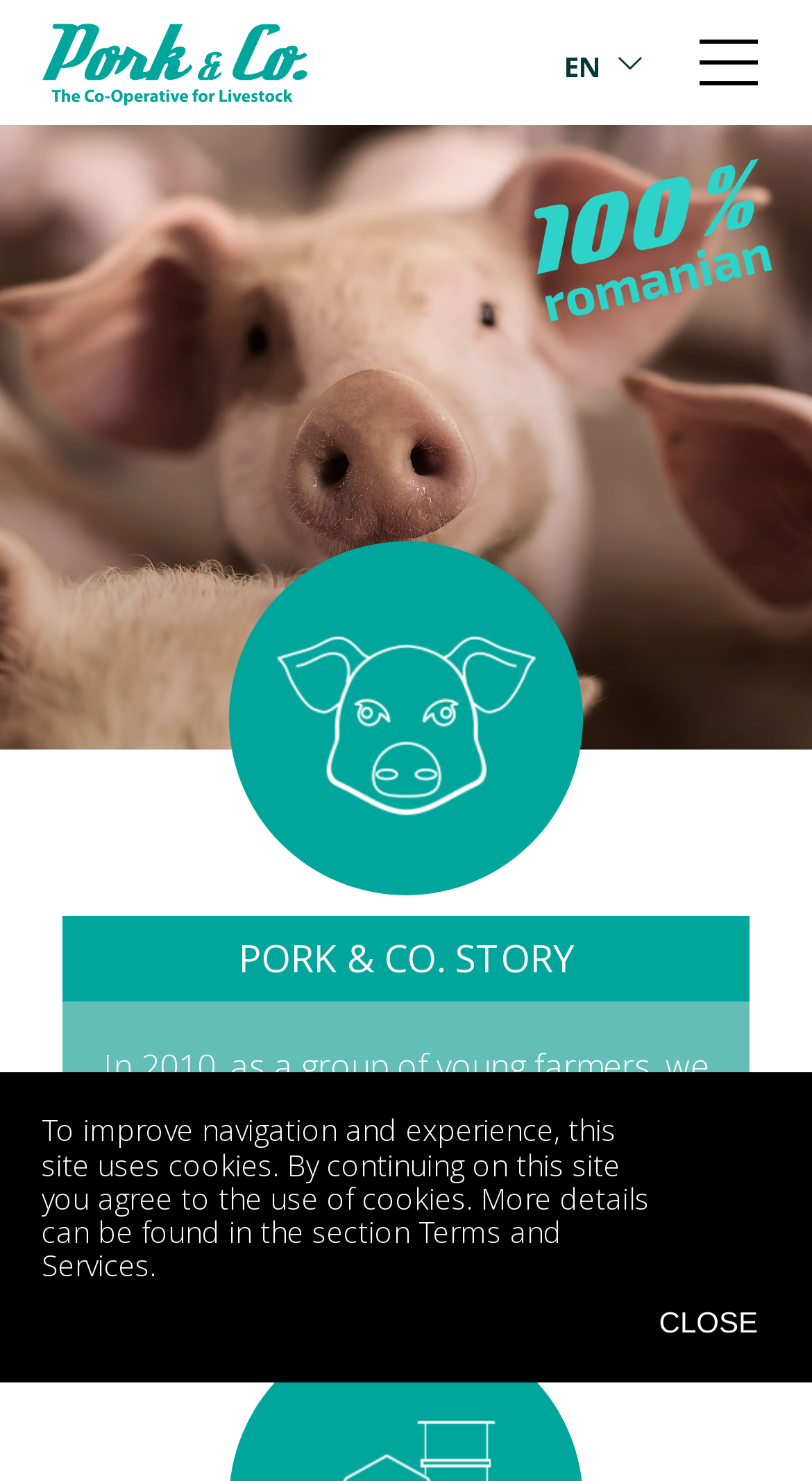Using the description: "Terms and Services", determine the UI element's bounding box coordinates. Ensure the coordinates are in the format of four float numbers between 0 and 1, i.e., [left, top, right, bottom].

[0.051, 0.818, 0.692, 0.867]